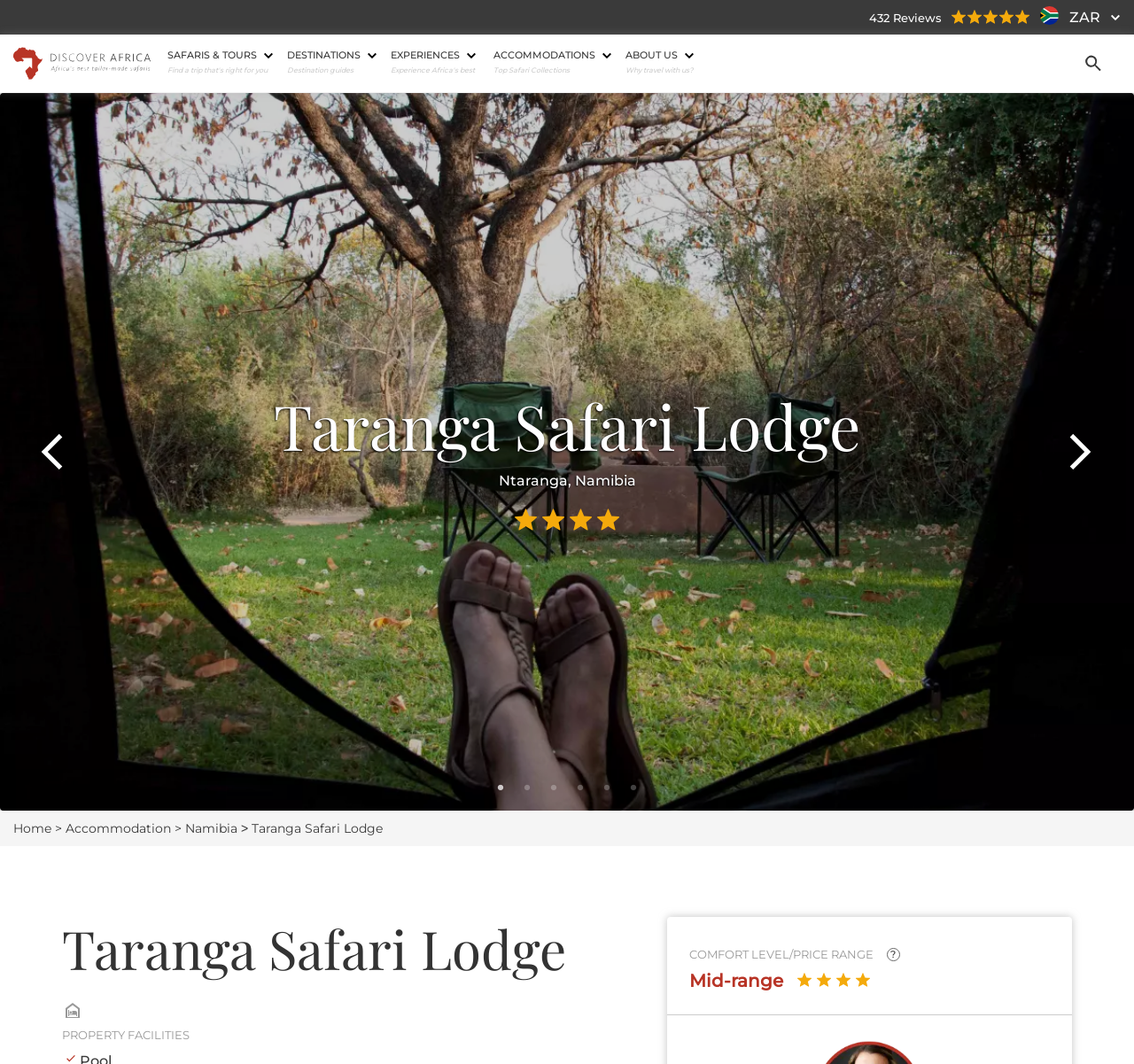Please give a succinct answer to the question in one word or phrase:
What is the location of the safari lodge?

Ntaranga, Namibia